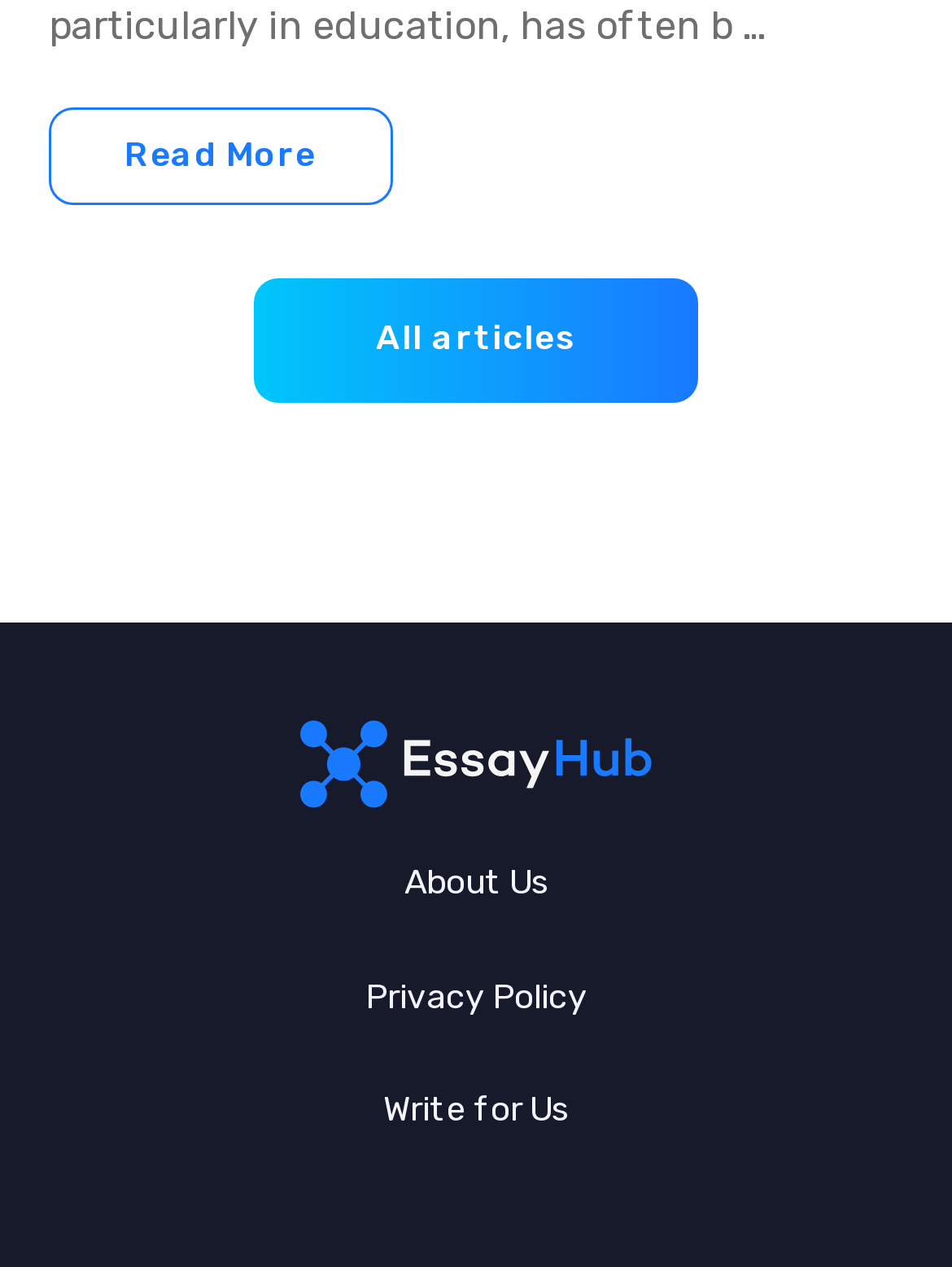What is the first link on the webpage?
Please provide a single word or phrase in response based on the screenshot.

Read More